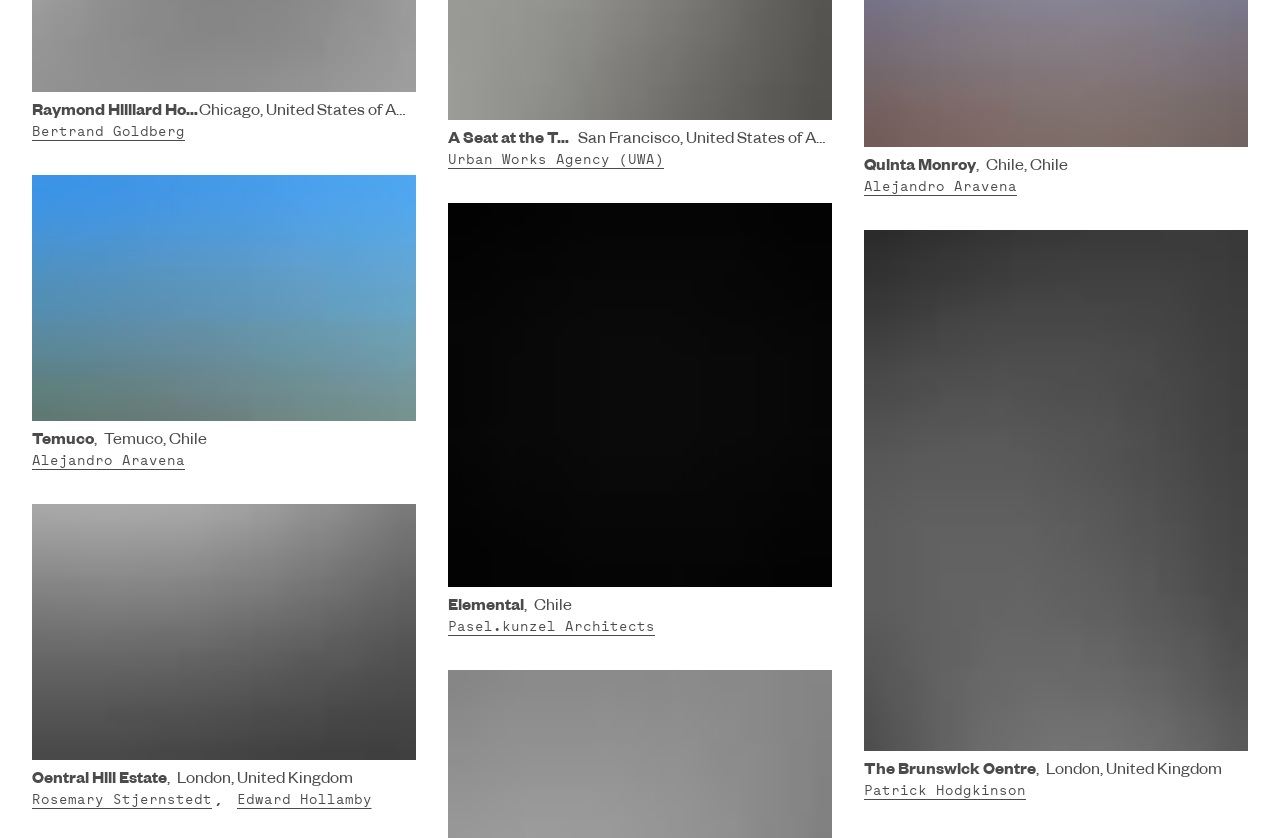Bounding box coordinates are to be given in the format (top-left x, top-left y, bottom-right x, bottom-right y). All values must be floating point numbers between 0 and 1. Provide the bounding box coordinate for the UI element described as: parent_node: The Brunswick Centre

[0.675, 0.275, 0.975, 0.896]